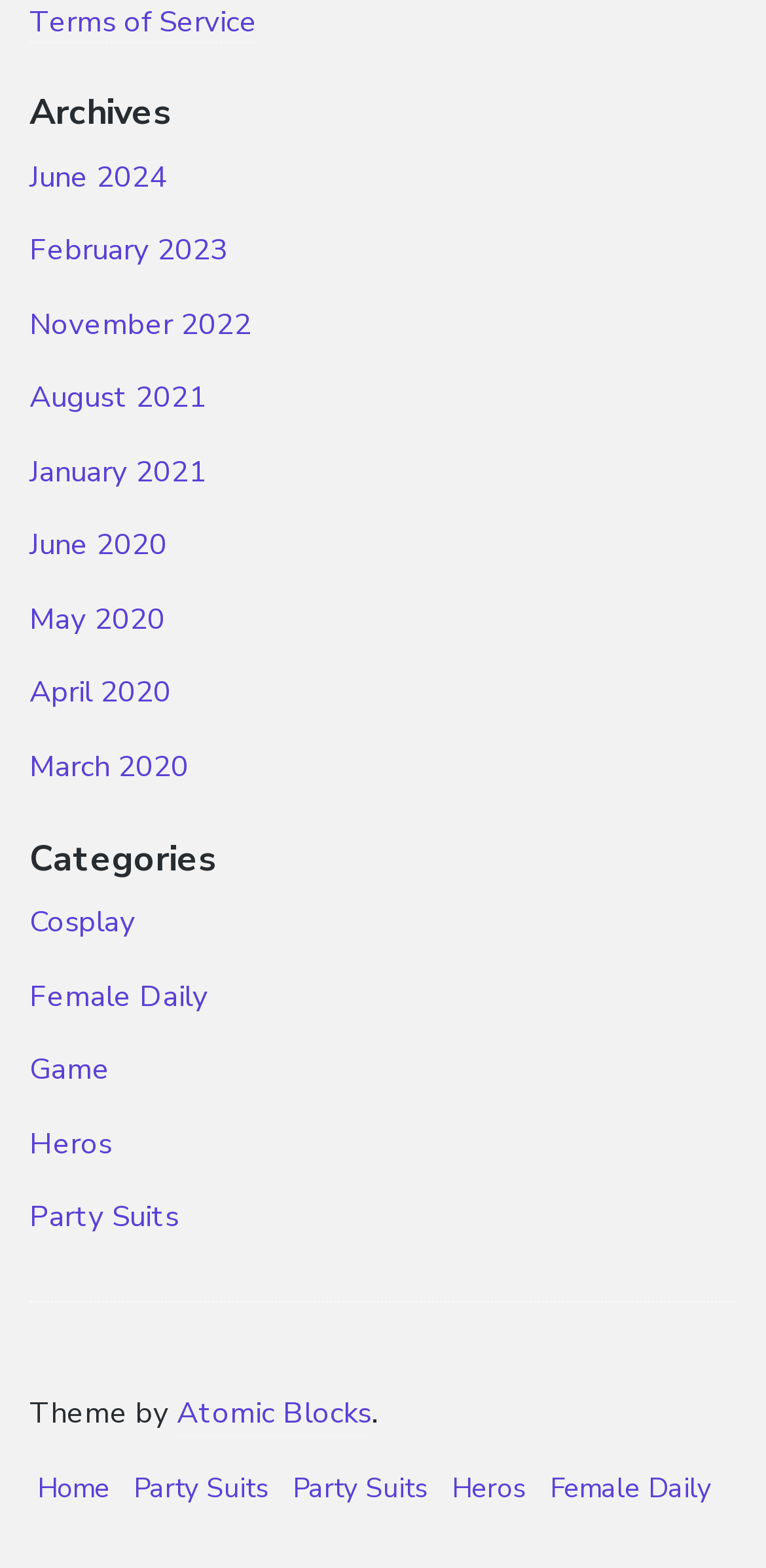How many links are there in the archives section?
Your answer should be a single word or phrase derived from the screenshot.

7